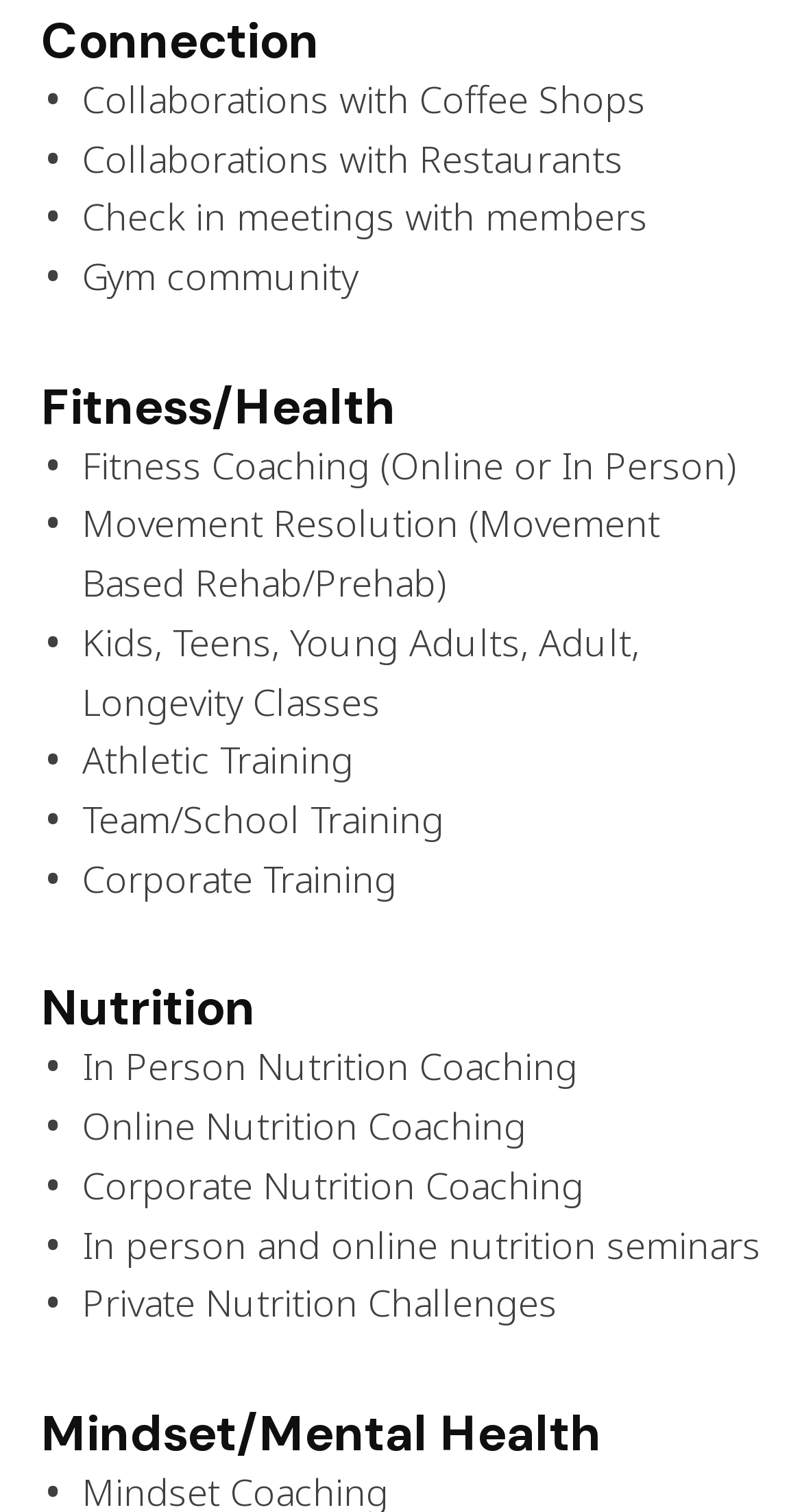How many headings are there on this webpage?
Provide a detailed and extensive answer to the question.

By analyzing the webpage, I can see that there are five headings: Connection, Fitness/Health, Nutrition, Mindset/Mental Health, and no other headings are visible on the webpage.